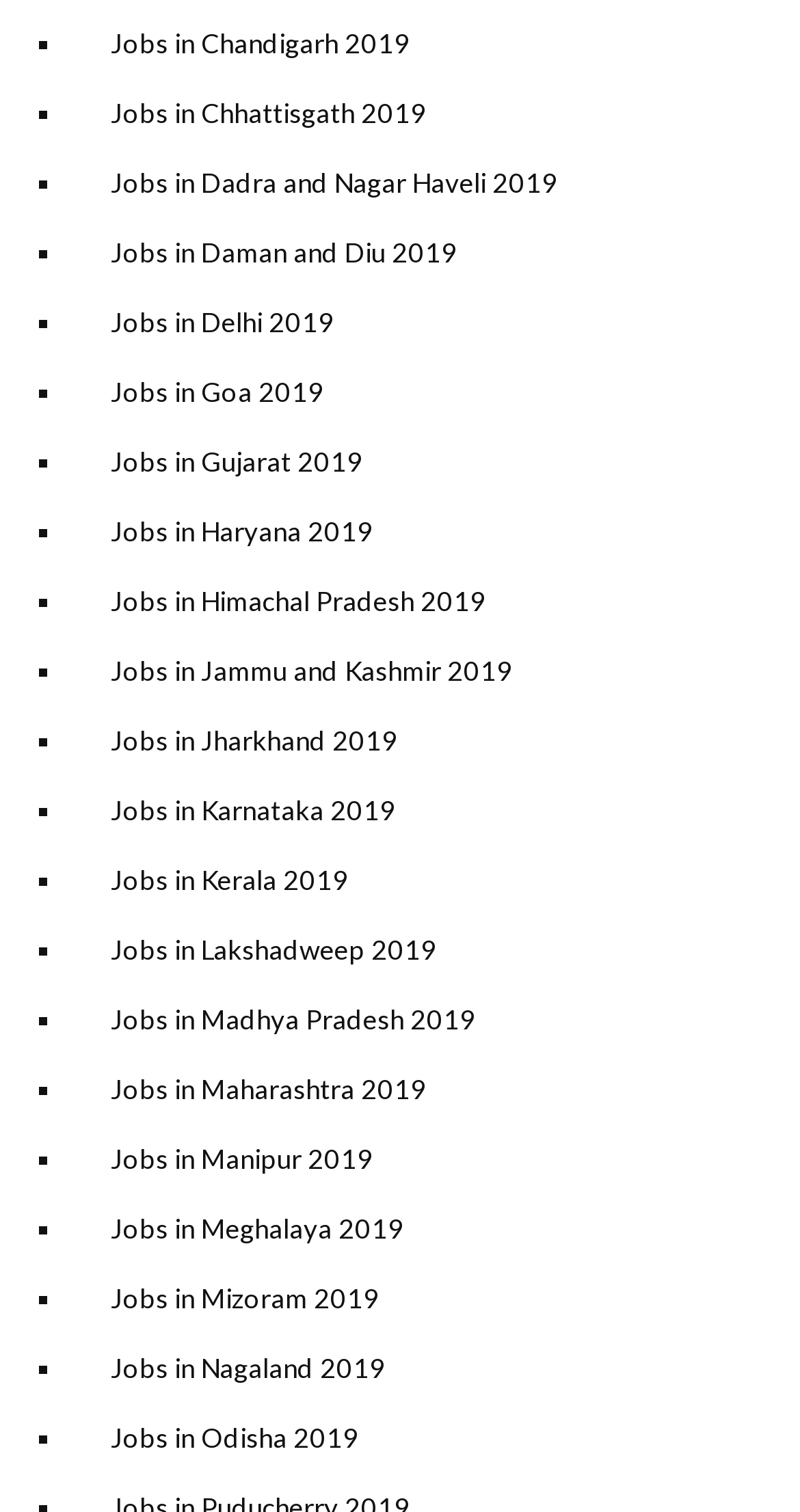Please identify the bounding box coordinates of the region to click in order to complete the task: "View jobs in Chandigarh 2019". The coordinates must be four float numbers between 0 and 1, specified as [left, top, right, bottom].

[0.087, 0.005, 0.964, 0.052]